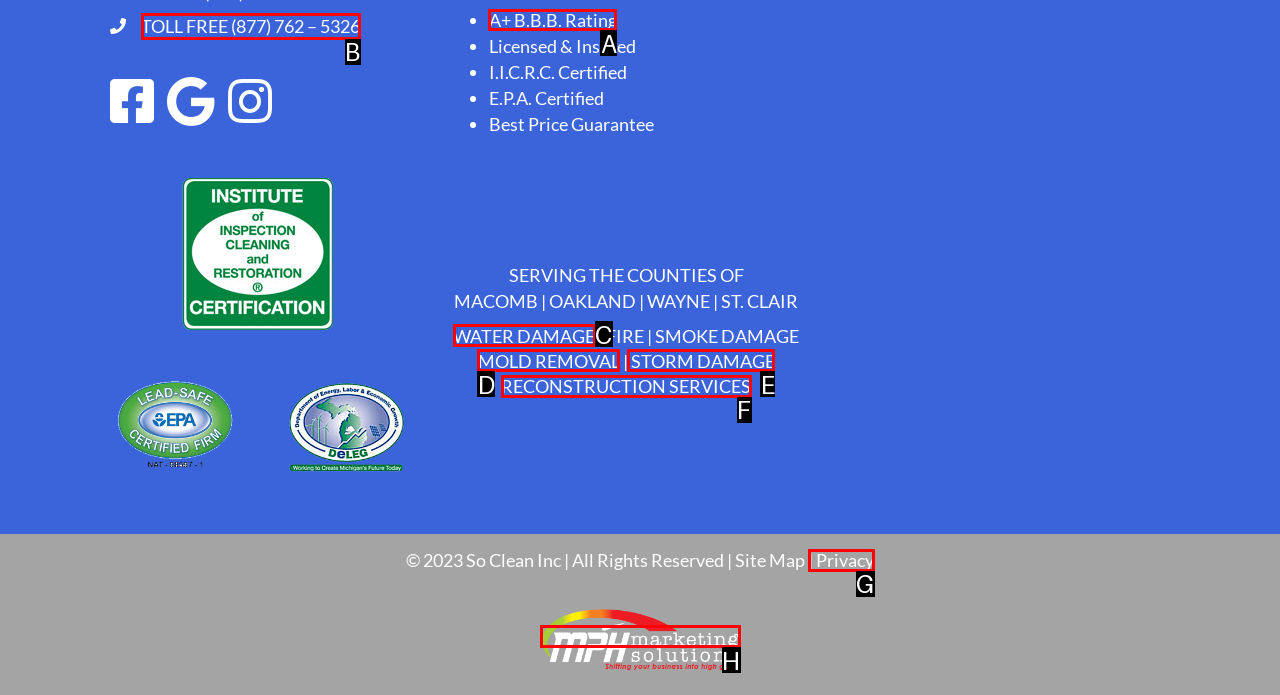Choose the HTML element you need to click to achieve the following task: Check A+ BBB rating
Respond with the letter of the selected option from the given choices directly.

A